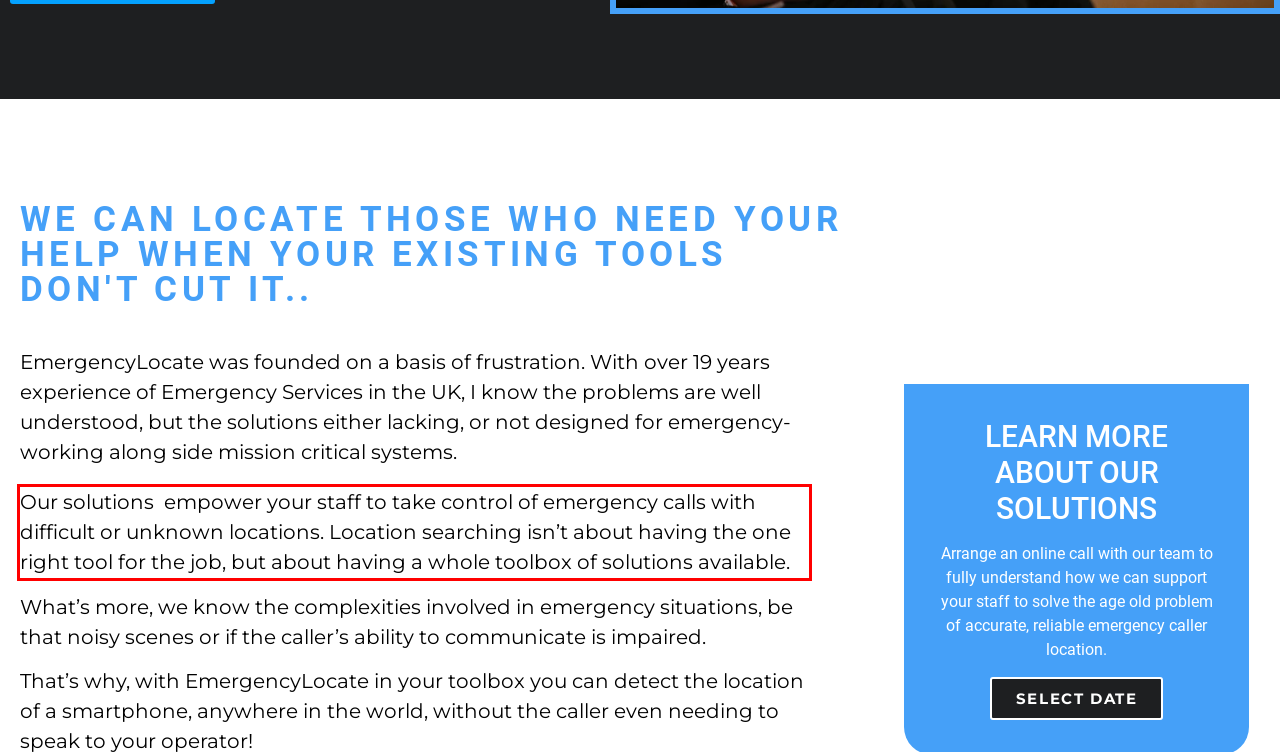Using the provided webpage screenshot, recognize the text content in the area marked by the red bounding box.

Our solutions empower your staff to take control of emergency calls with difficult or unknown locations. Location searching isn’t about having the one right tool for the job, but about having a whole toolbox of solutions available.